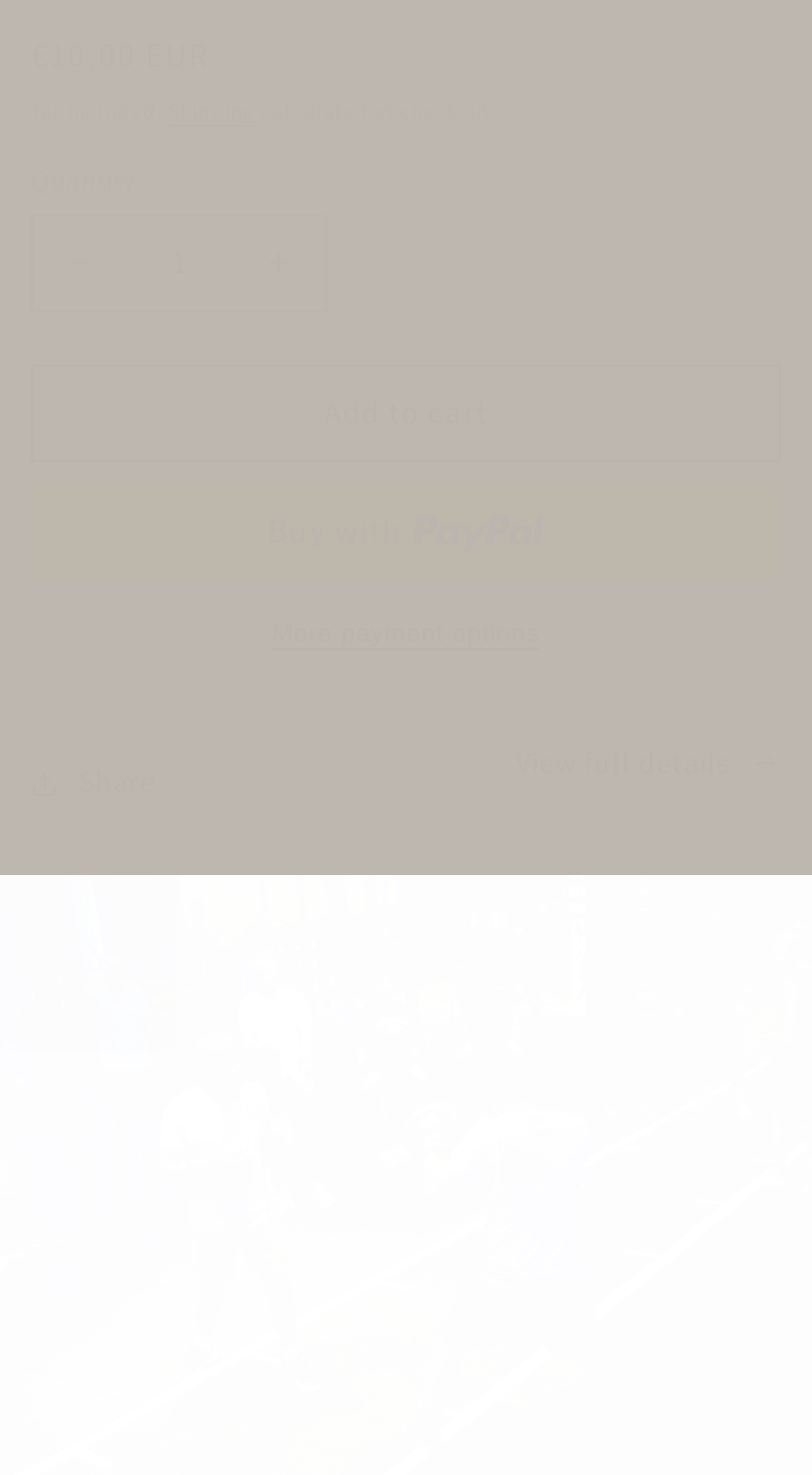Please identify the bounding box coordinates of the element's region that should be clicked to execute the following instruction: "Access December 2023". The bounding box coordinates must be four float numbers between 0 and 1, i.e., [left, top, right, bottom].

None